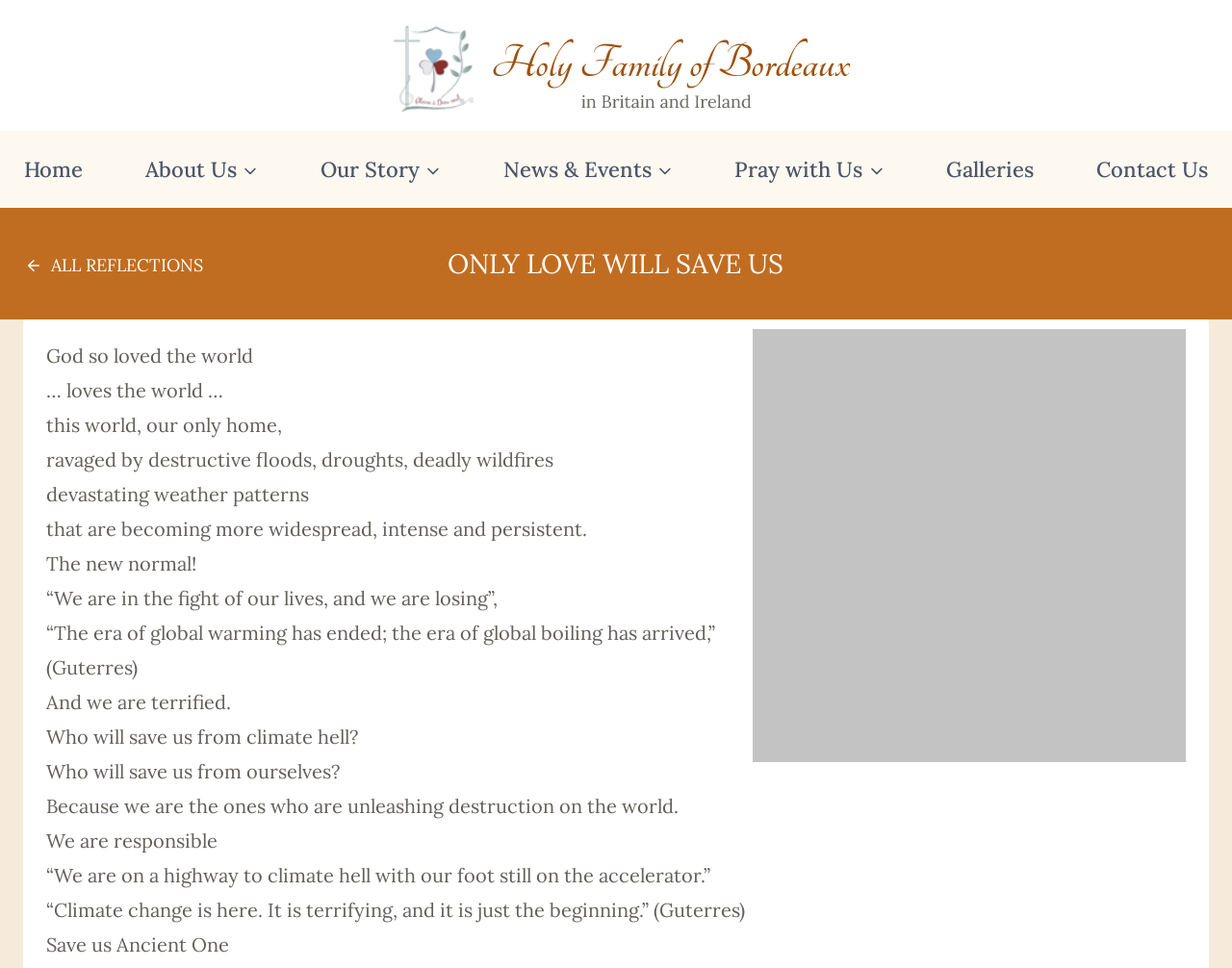Please find and generate the text of the main heading on the webpage.

ONLY LOVE WILL SAVE US